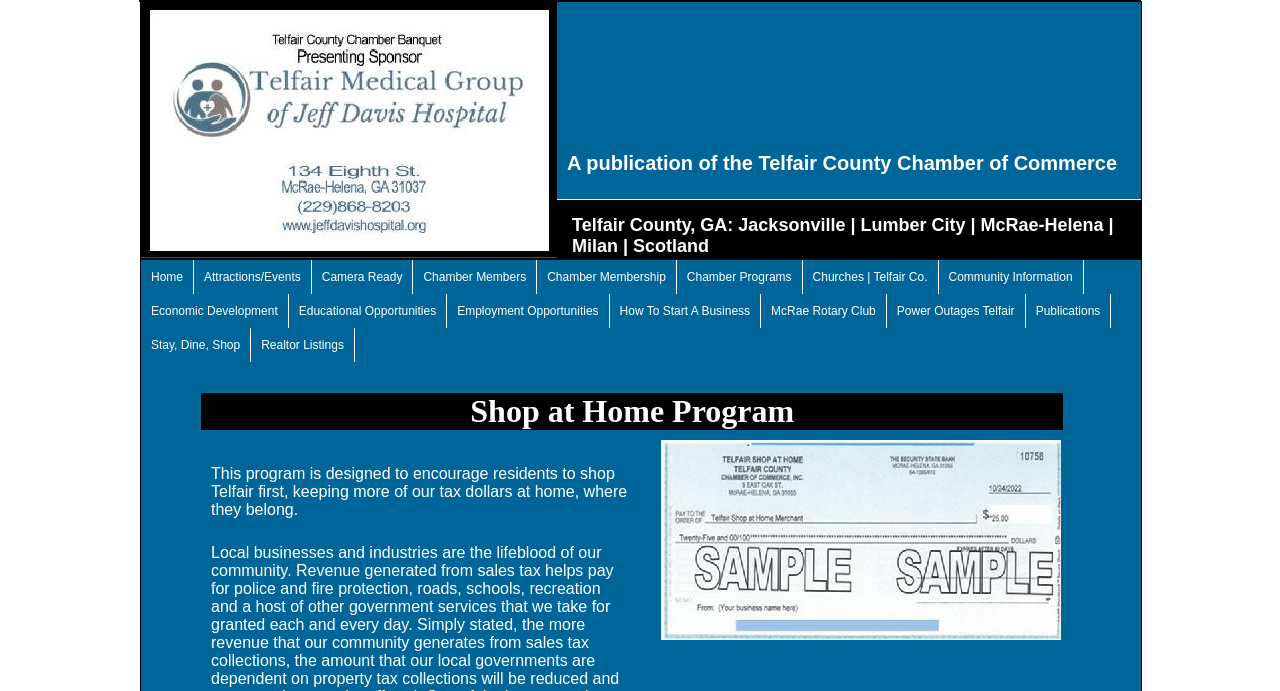Locate the bounding box coordinates of the area you need to click to fulfill this instruction: 'Explore Educational Opportunities'. The coordinates must be in the form of four float numbers ranging from 0 to 1: [left, top, right, bottom].

[0.226, 0.425, 0.349, 0.475]